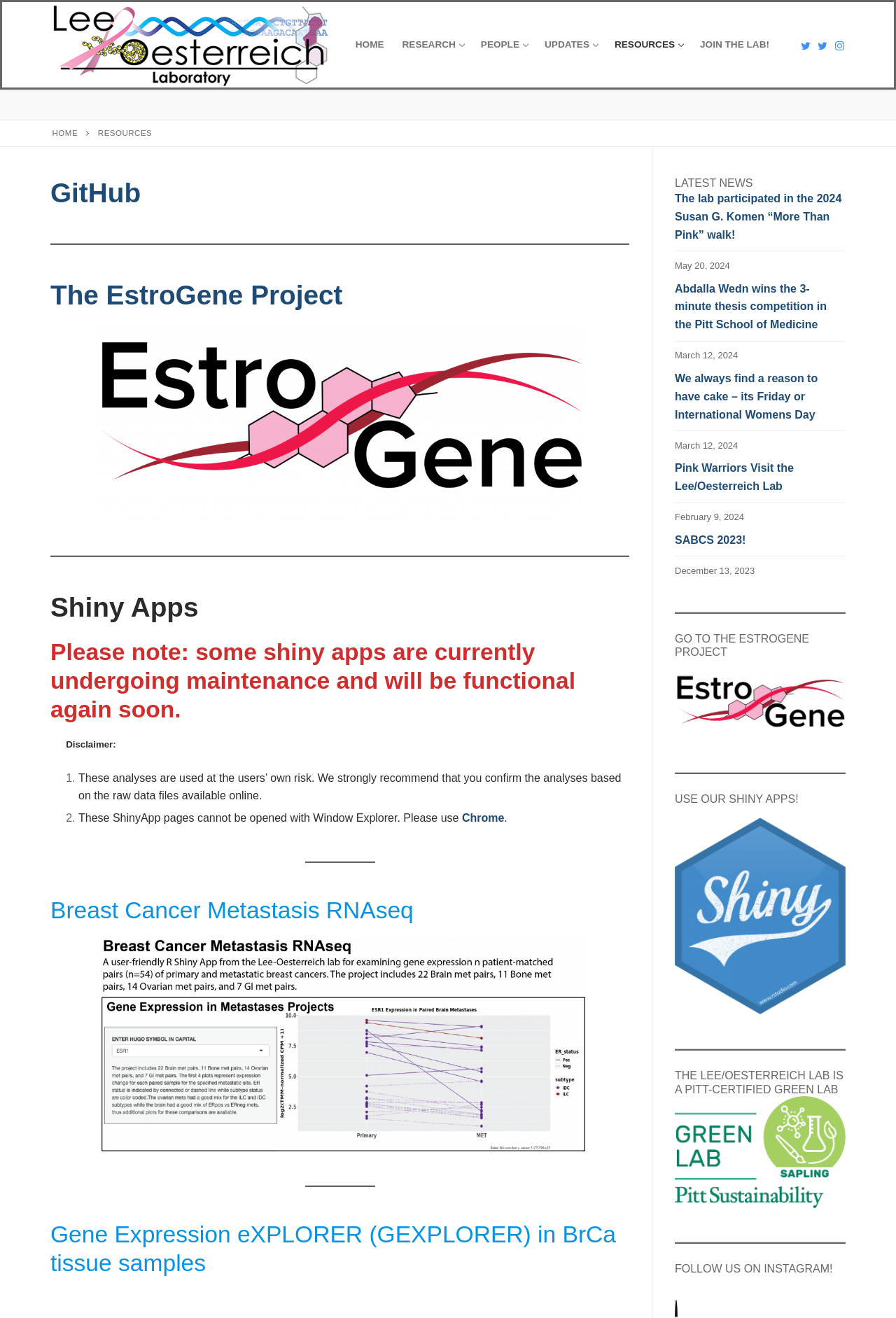Determine the bounding box coordinates of the element that should be clicked to execute the following command: "View About Us".

None